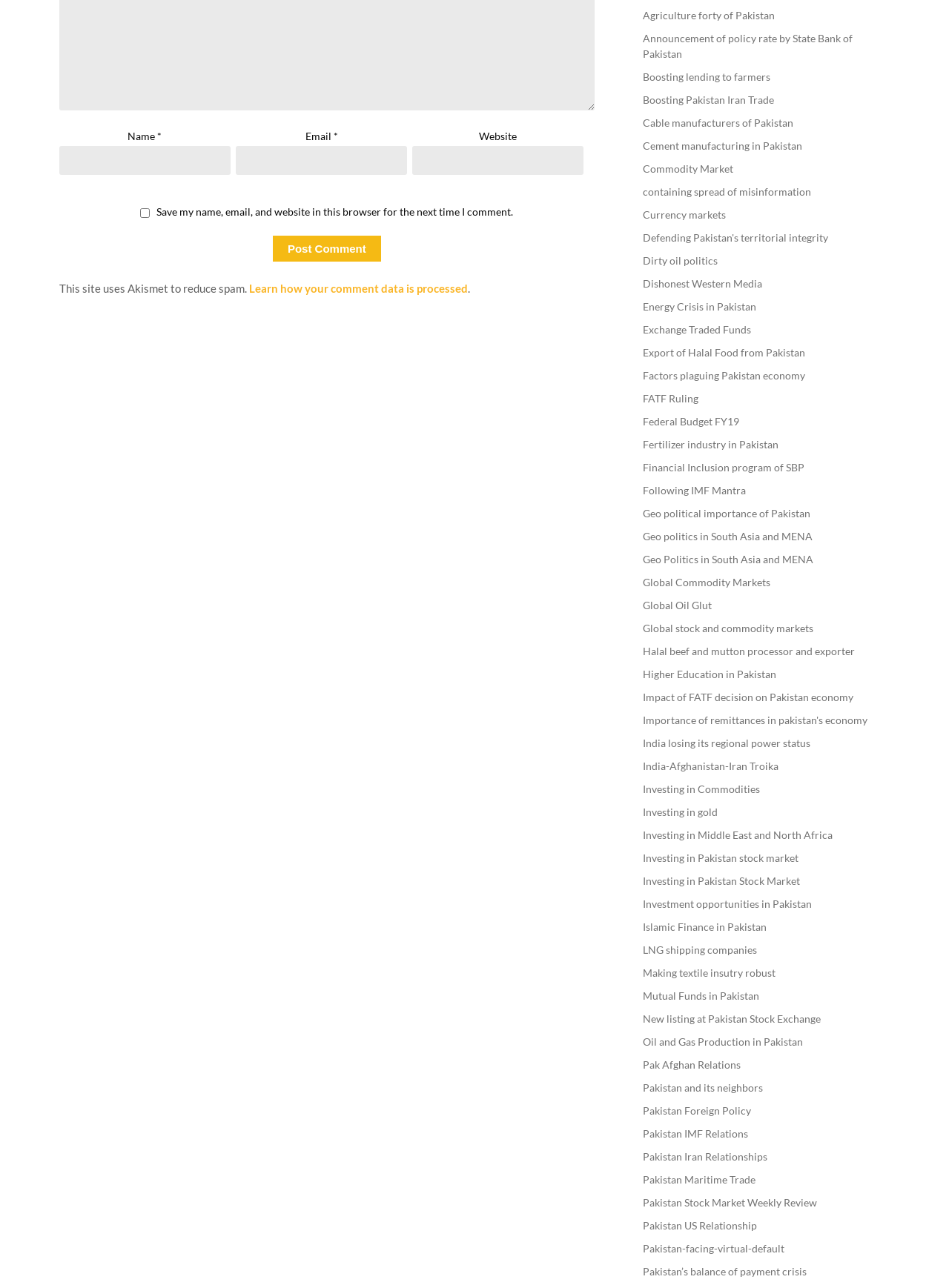Identify the bounding box coordinates of the HTML element based on this description: "aria-label="images_edited"".

None